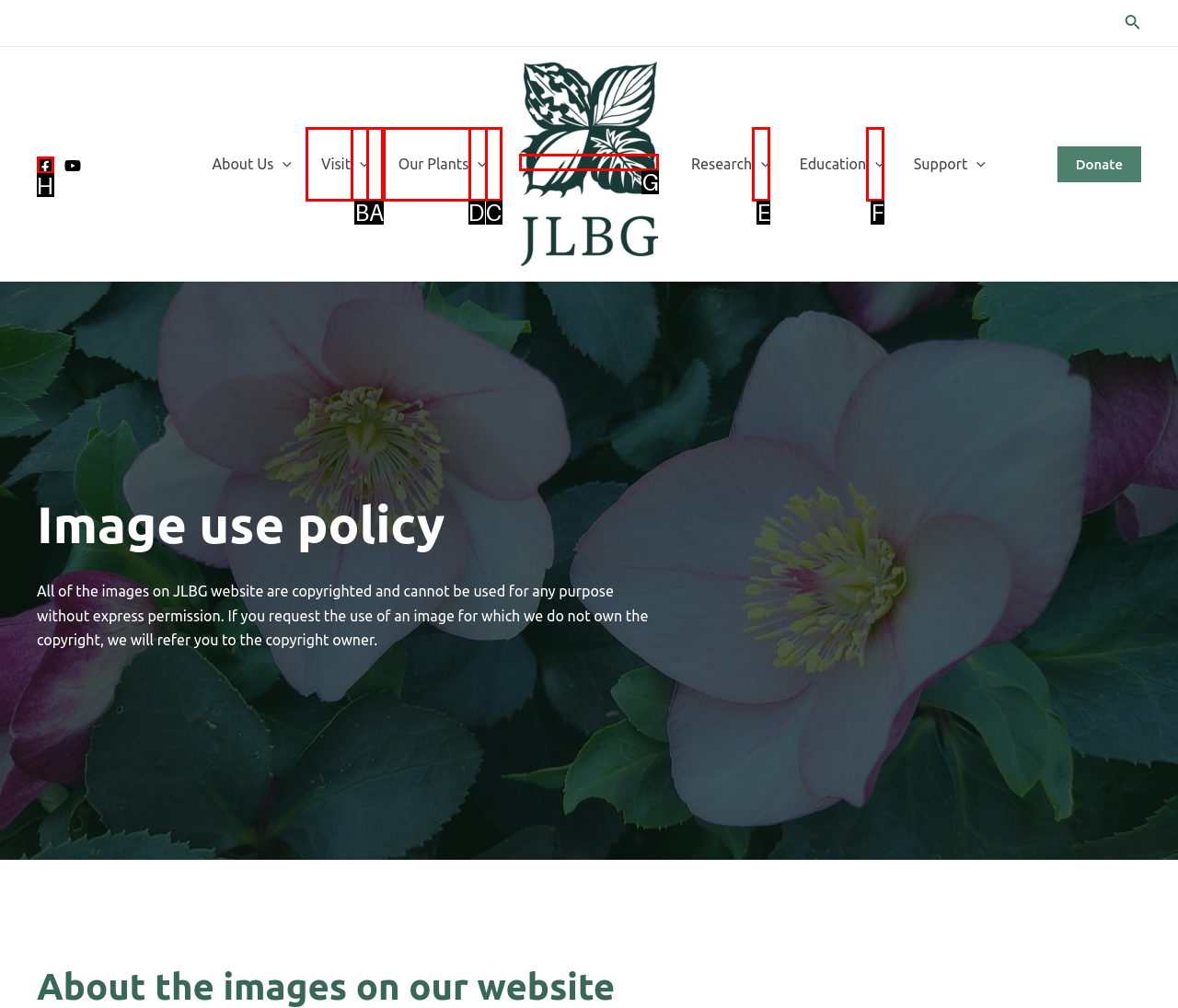Point out the specific HTML element to click to complete this task: Go to Juniper Level Botanic Garden homepage Reply with the letter of the chosen option.

G